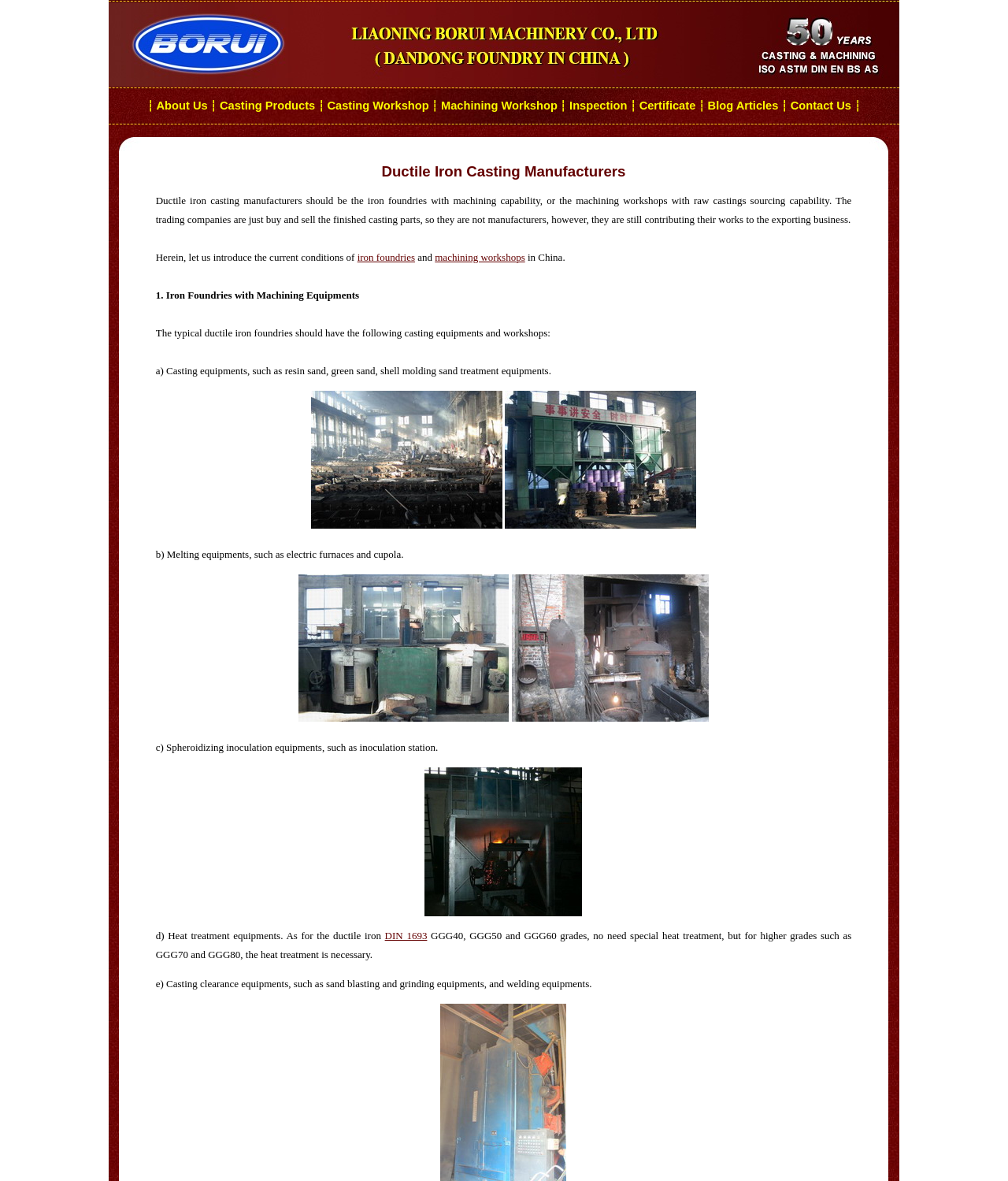Please provide the main heading of the webpage content.

Ductile Iron Casting Manufacturers